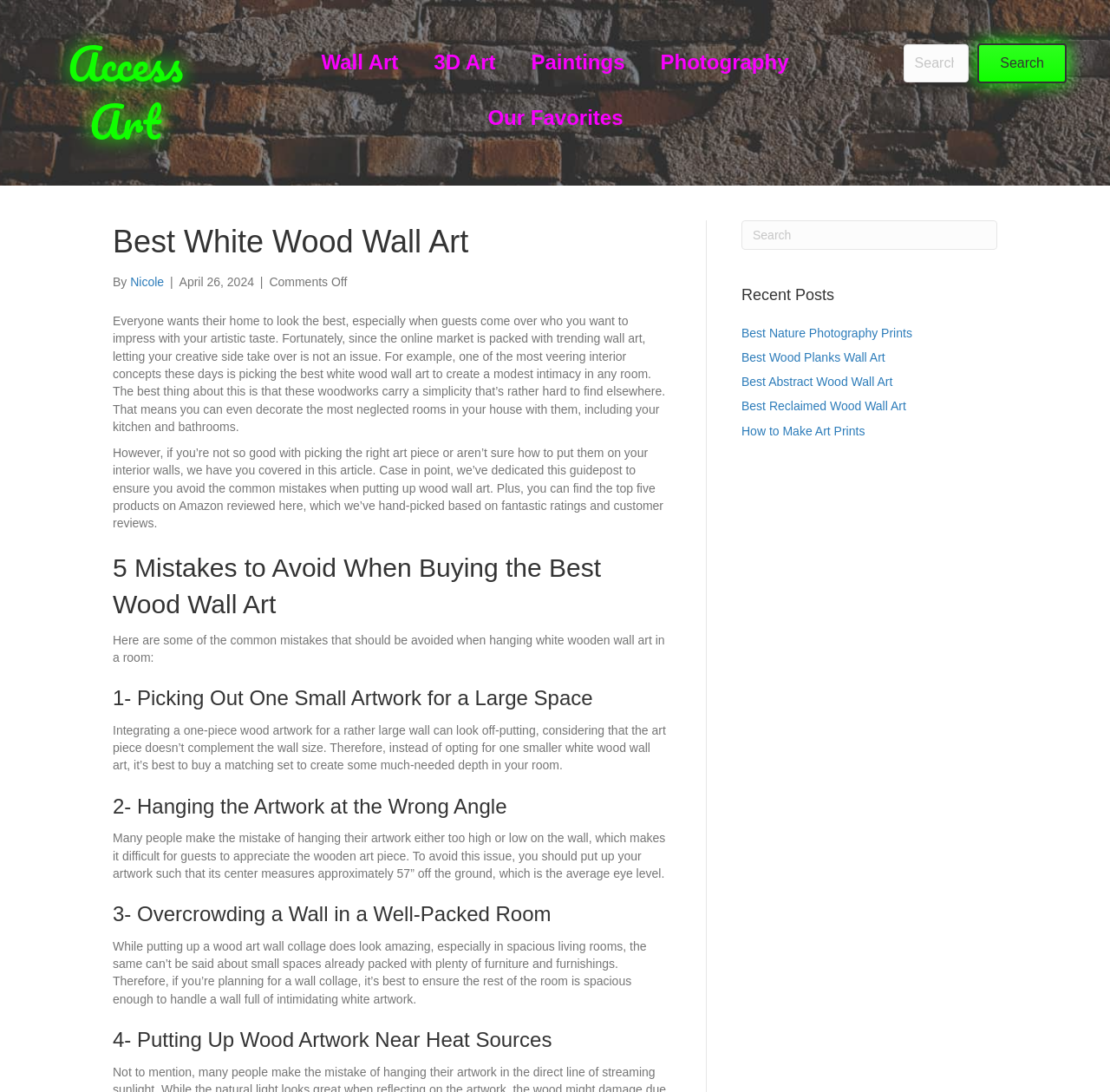Using the element description: "How to Make Art Prints", determine the bounding box coordinates for the specified UI element. The coordinates should be four float numbers between 0 and 1, [left, top, right, bottom].

[0.668, 0.388, 0.779, 0.401]